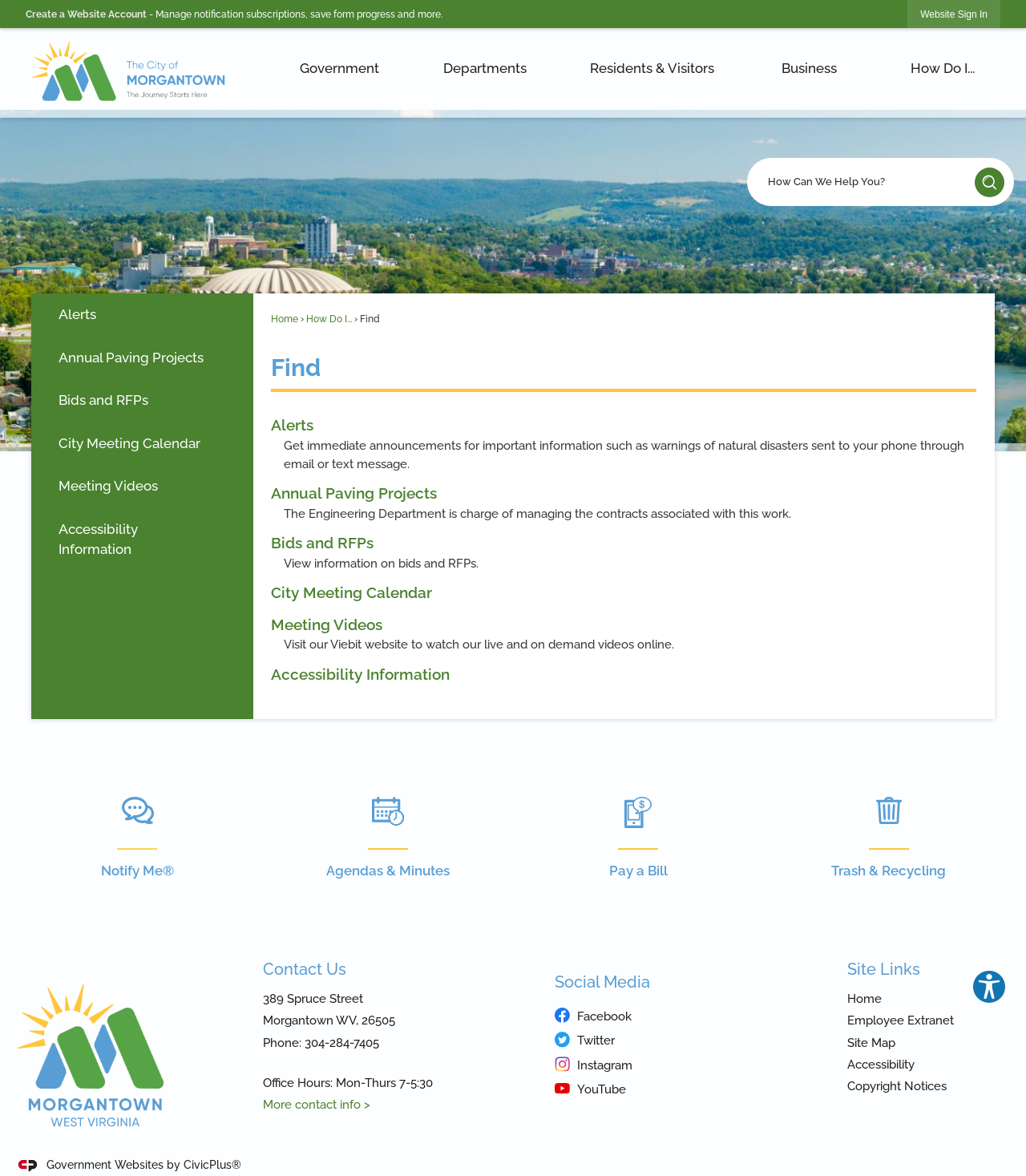Identify the bounding box coordinates of the area you need to click to perform the following instruction: "Click the logo".

None